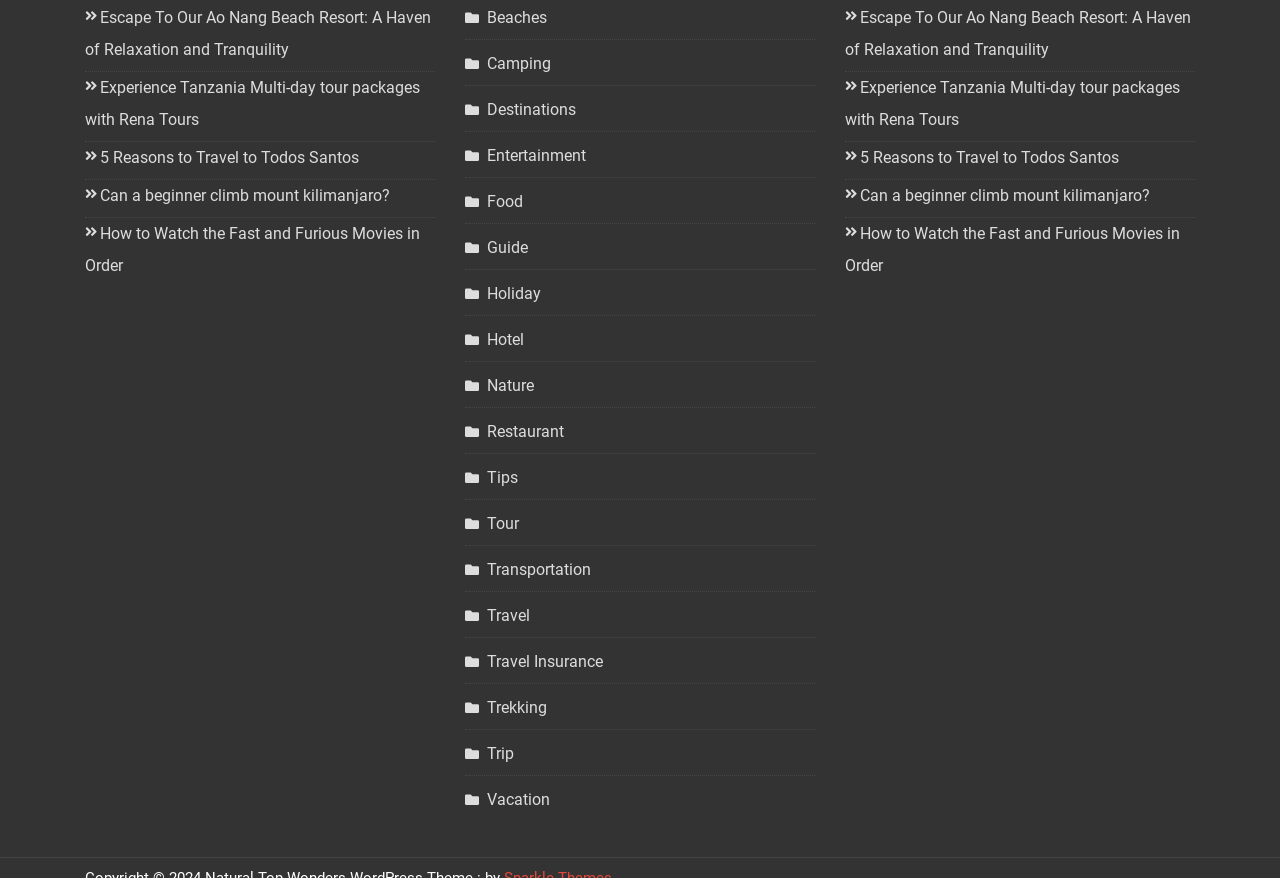Locate the bounding box of the UI element described in the following text: "Travel Insurance".

[0.363, 0.736, 0.471, 0.772]